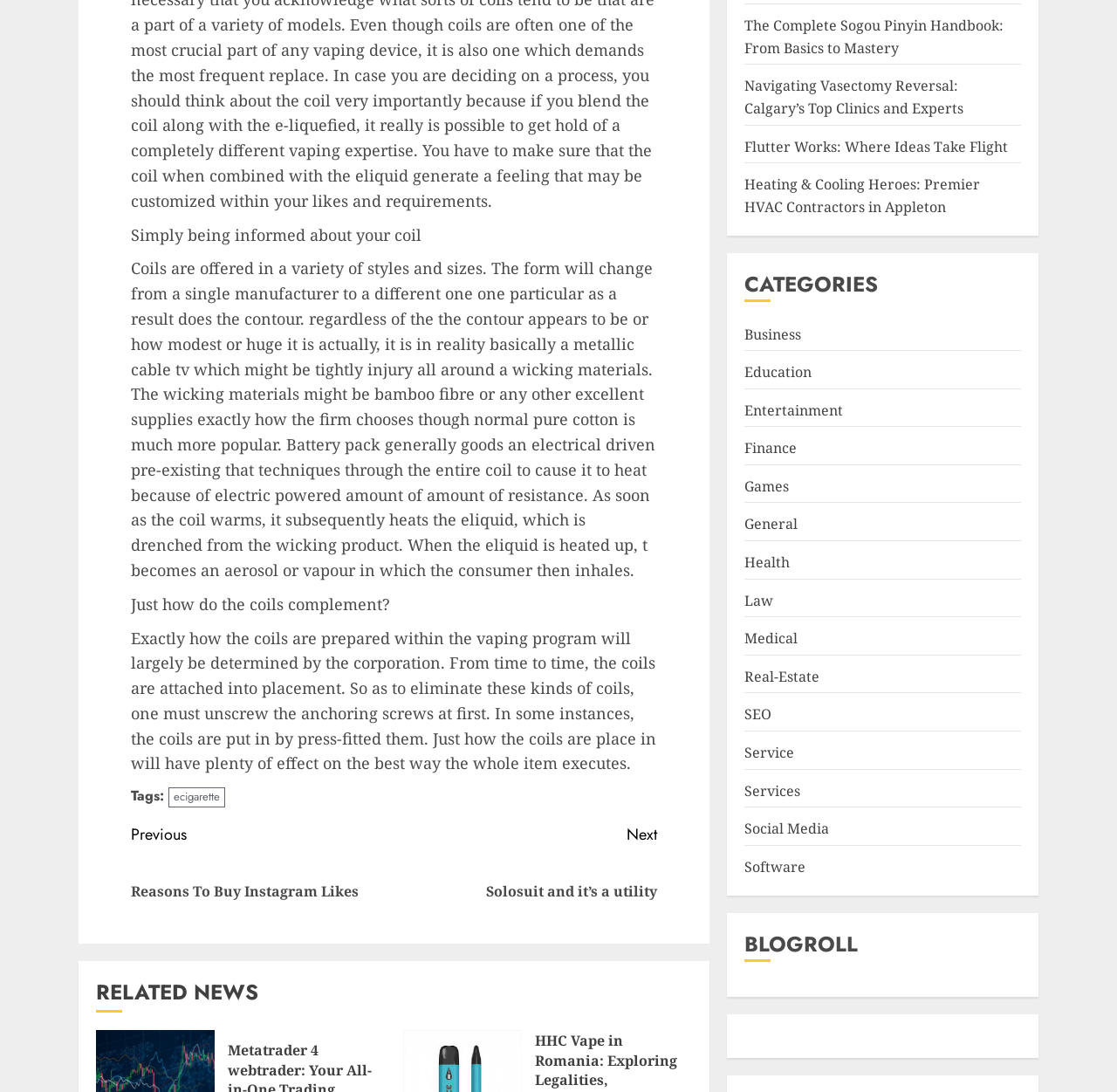Find the bounding box coordinates of the UI element according to this description: "Social Media".

[0.667, 0.75, 0.742, 0.768]